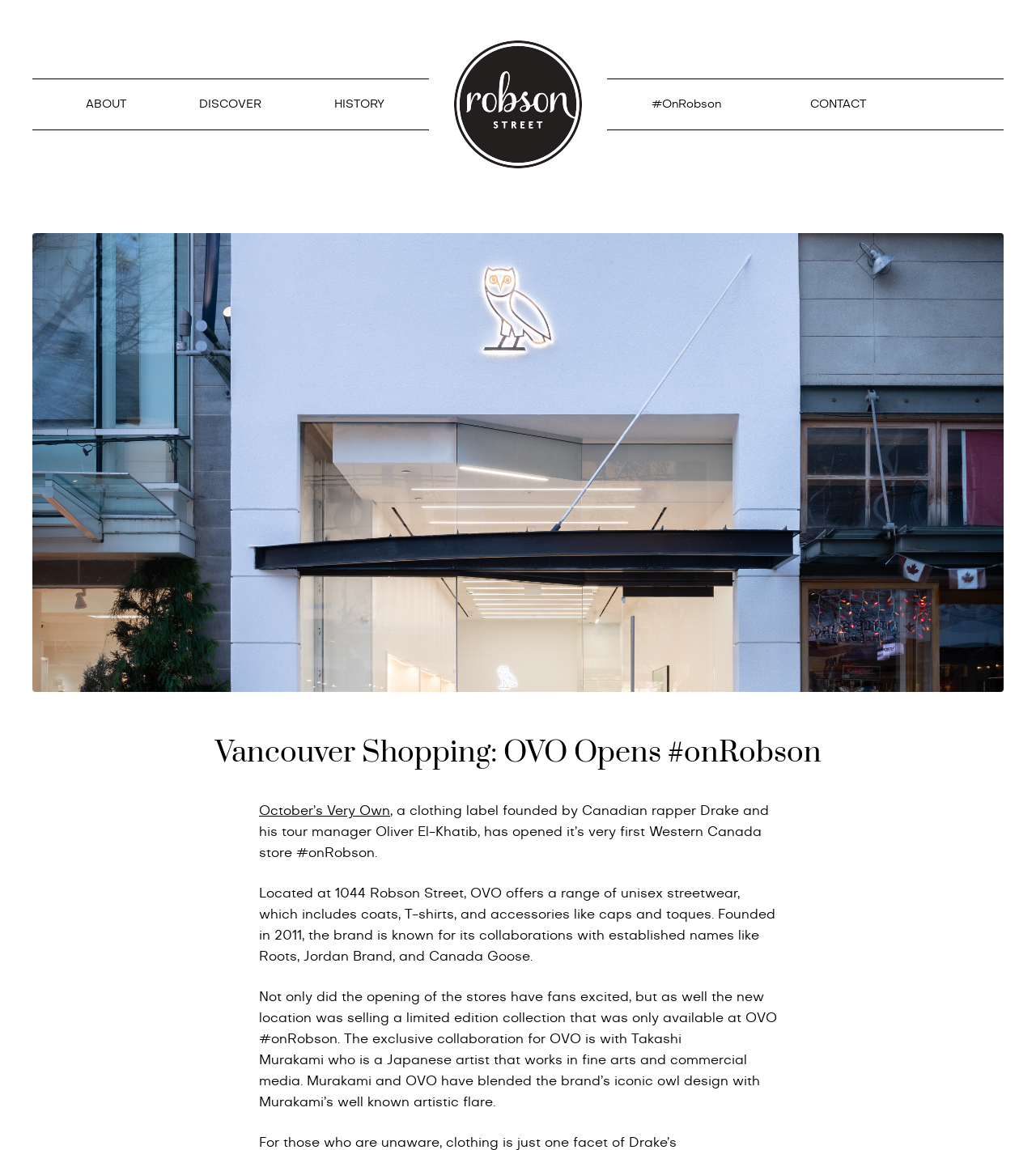Identify the bounding box for the UI element specified in this description: "<img src="https://robsonstreet.ca/wp-content/uploads/2018/08/robson-logo.png"/>". The coordinates must be four float numbers between 0 and 1, formatted as [left, top, right, bottom].

[0.438, 0.035, 0.562, 0.146]